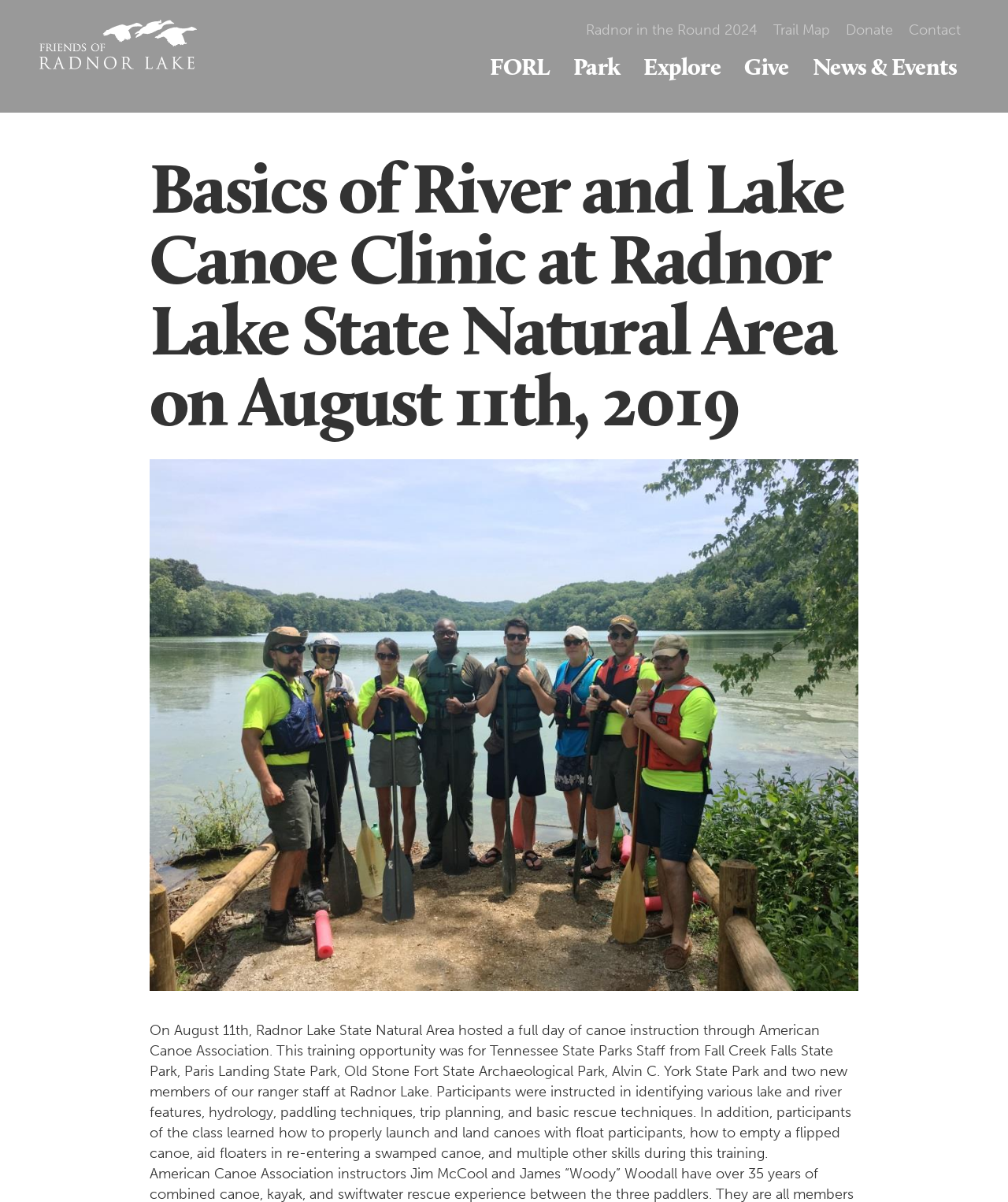Please identify the bounding box coordinates of the clickable area that will allow you to execute the instruction: "Donate to the park".

[0.831, 0.016, 0.894, 0.033]